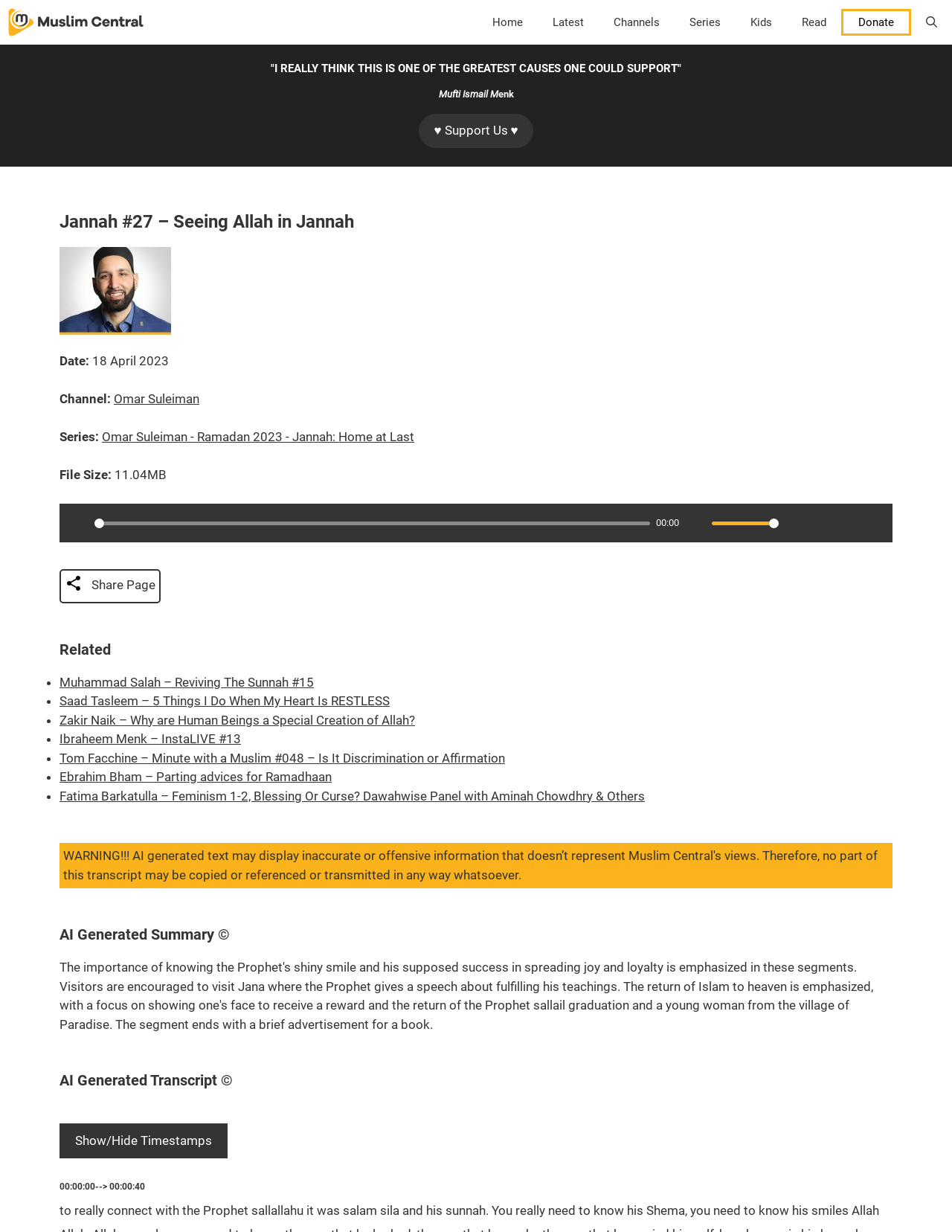Determine the bounding box coordinates for the area you should click to complete the following instruction: "Click the 'Play' button".

[0.07, 0.415, 0.095, 0.434]